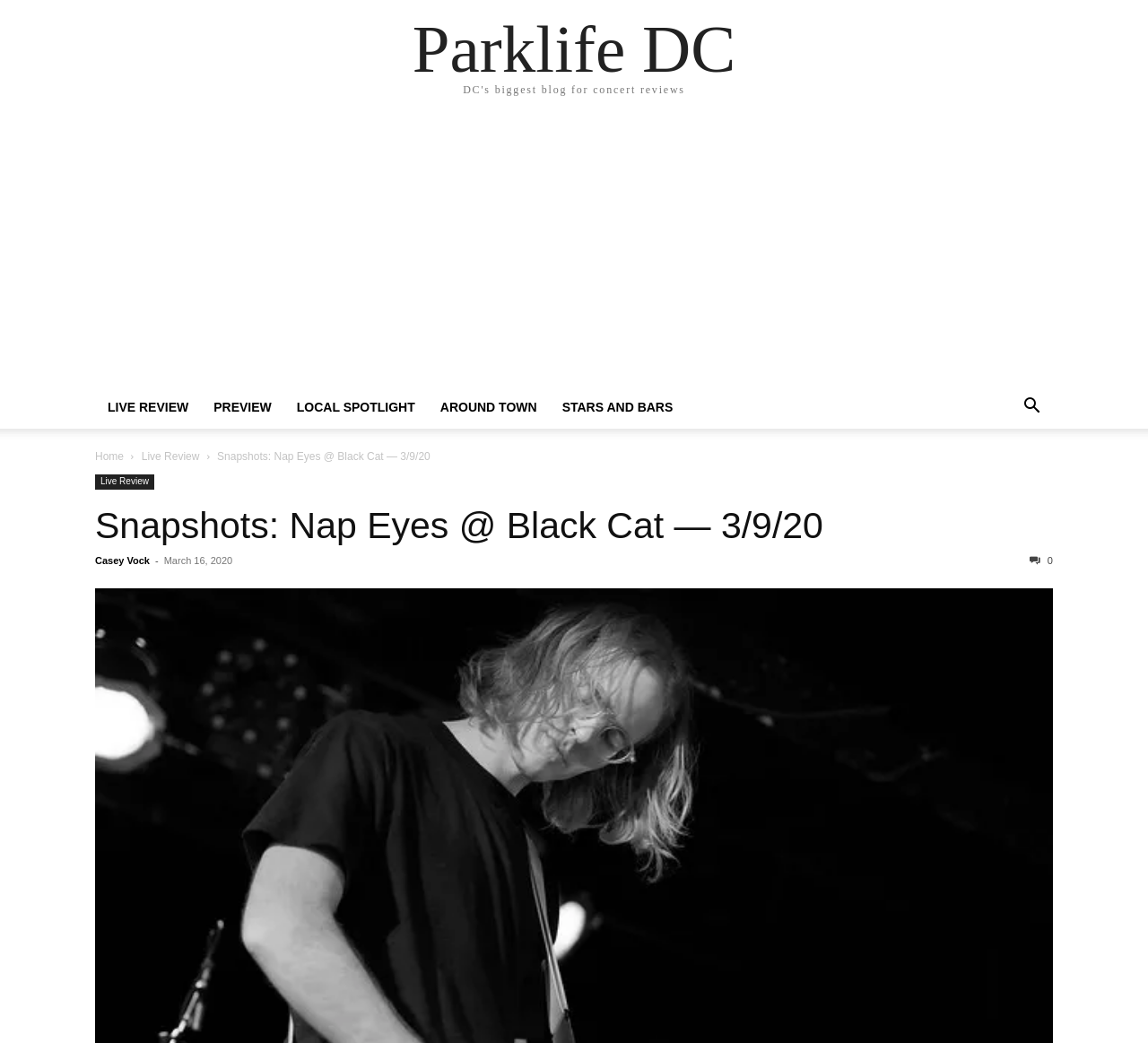Find the bounding box coordinates of the element I should click to carry out the following instruction: "check Casey Vock".

[0.083, 0.532, 0.13, 0.543]